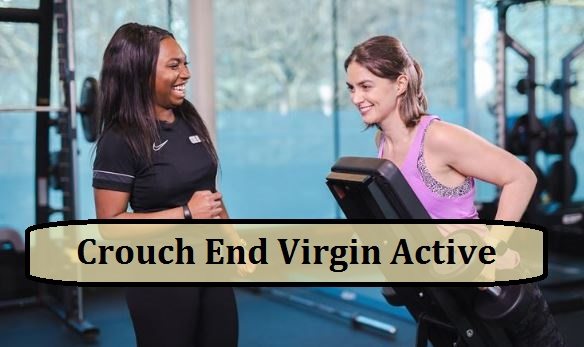Break down the image and describe each part extensively.

The image features two women at the Crouch End Virgin Active gym, engaging in a friendly and motivating workout session. One woman, dressed in black athletic attire, displays a joyful expression as she interacts with her companion, who is wearing a pink workout top. They are surrounded by gym equipment in a well-lit fitness area, emphasizing the supportive and community-focused atmosphere of the gym. The caption "Crouch End Virgin Active" overlays the bottom of the image, highlighting the establishment's commitment to fostering a welcoming environment for health and fitness enthusiasts.